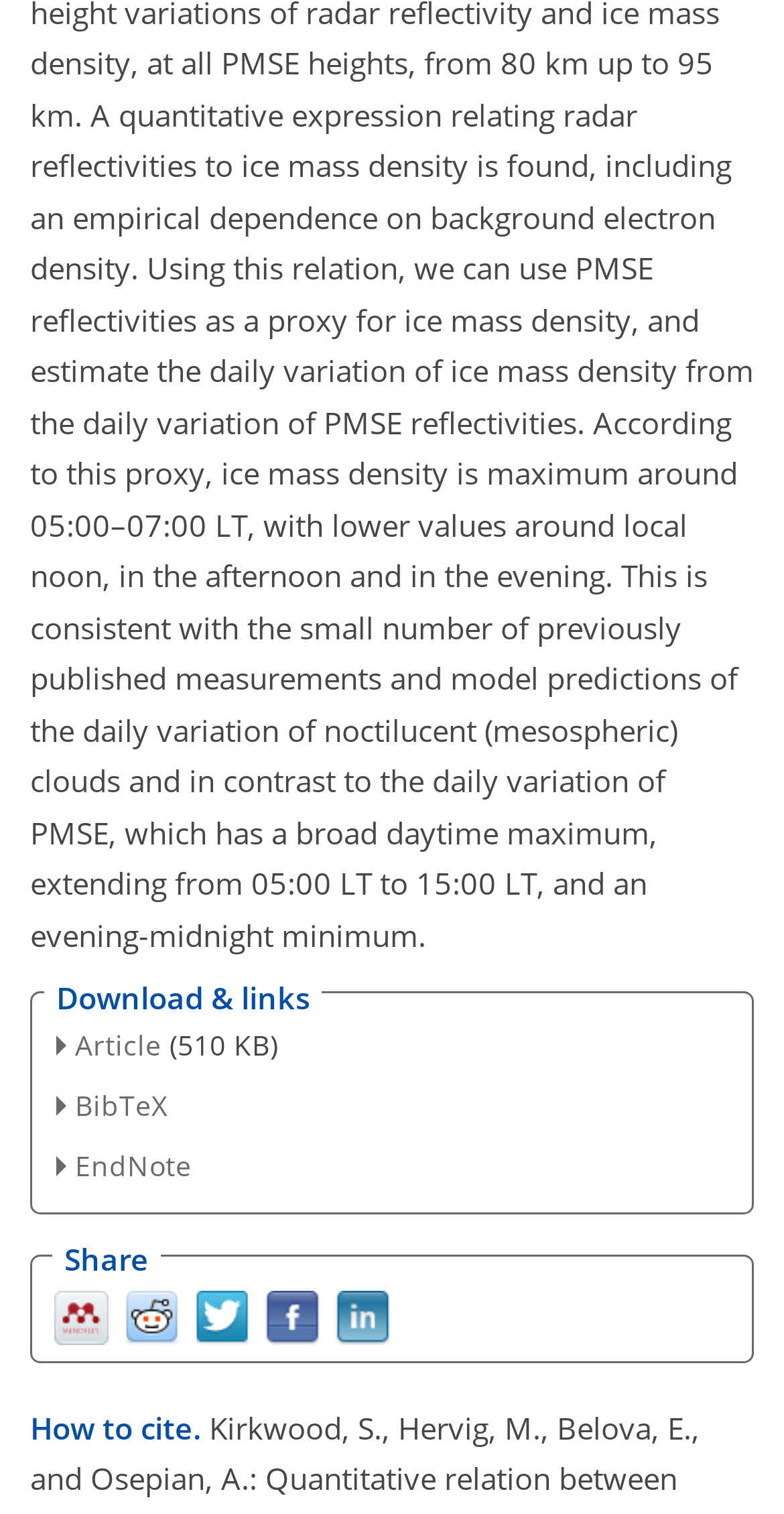Specify the bounding box coordinates of the element's region that should be clicked to achieve the following instruction: "Download the article". The bounding box coordinates consist of four float numbers between 0 and 1, in the format [left, top, right, bottom].

[0.068, 0.677, 0.206, 0.702]